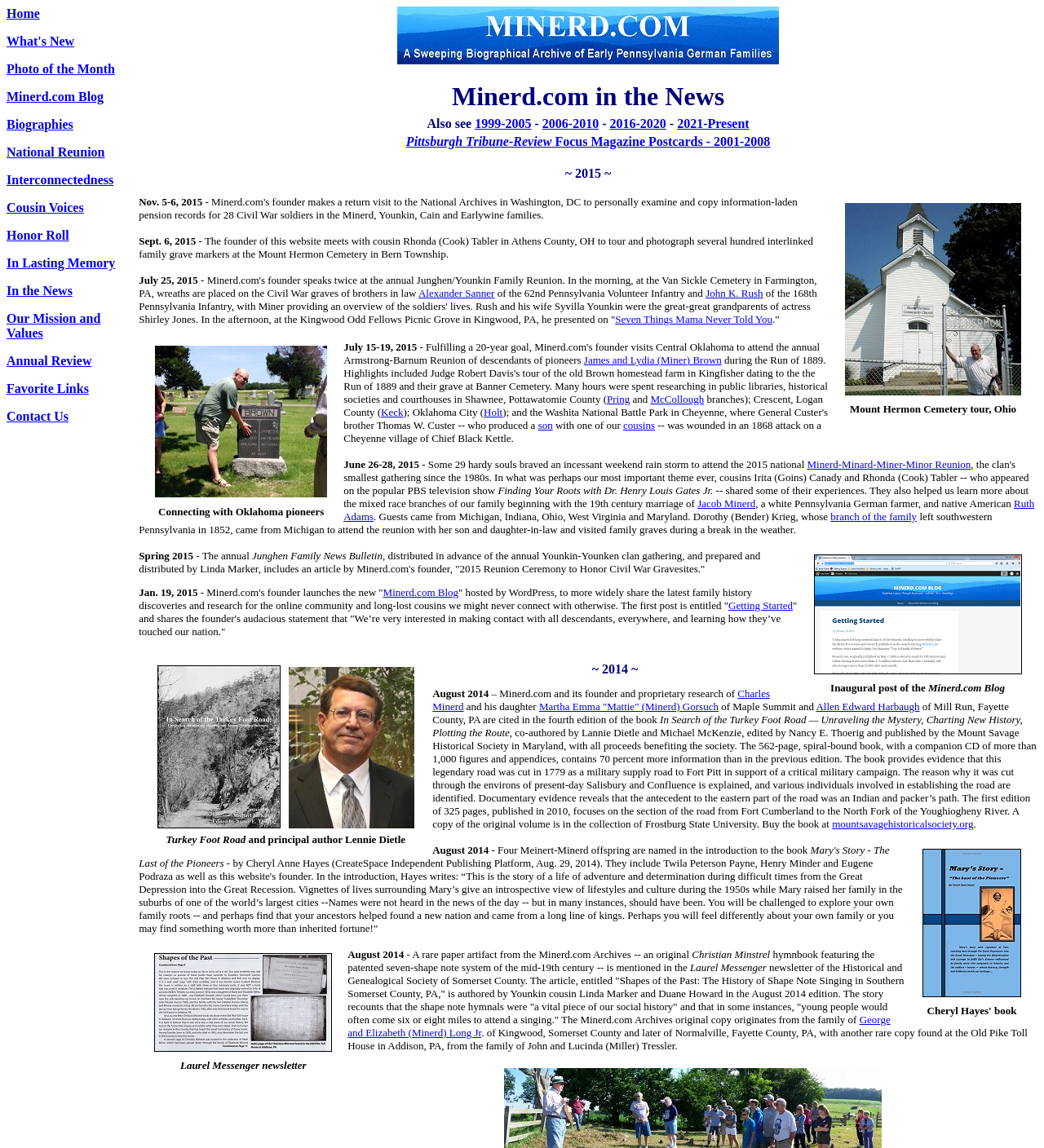Please specify the bounding box coordinates of the clickable region necessary for completing the following instruction: "View the 'In the News' page". The coordinates must consist of four float numbers between 0 and 1, i.e., [left, top, right, bottom].

[0.006, 0.247, 0.069, 0.259]